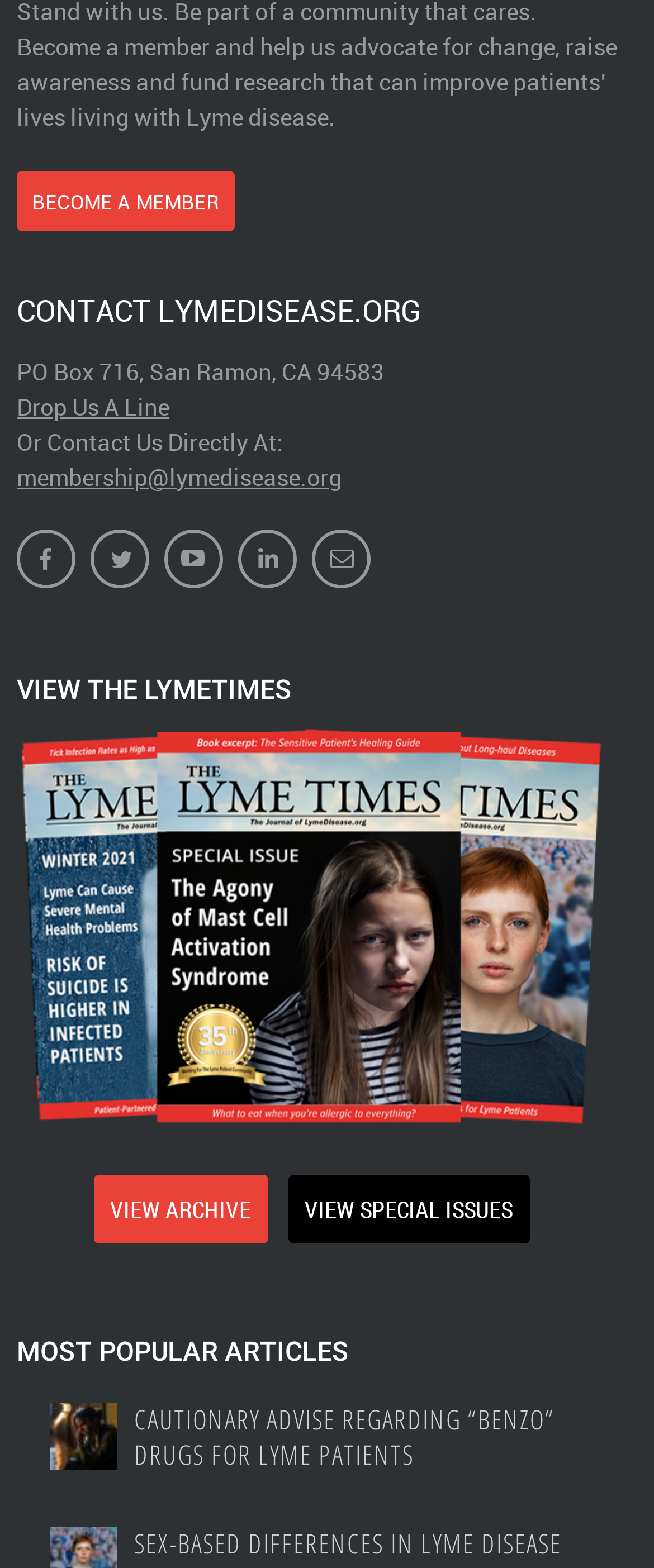Extract the bounding box of the UI element described as: "Sex-based Differences In Lyme Disease".

[0.205, 0.974, 0.923, 0.996]